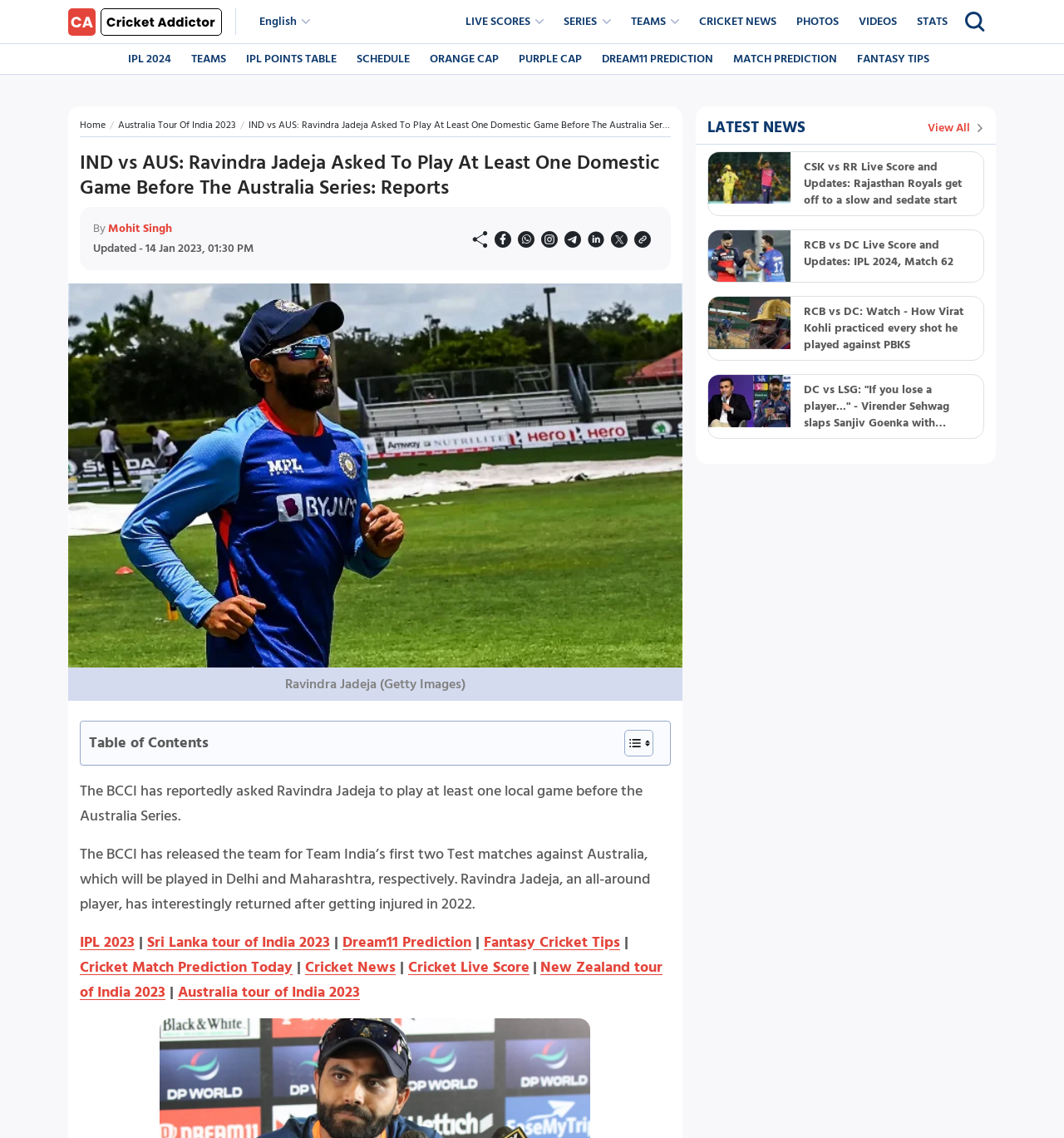What is the name of the author of the main article? Refer to the image and provide a one-word or short phrase answer.

Mohit Singh